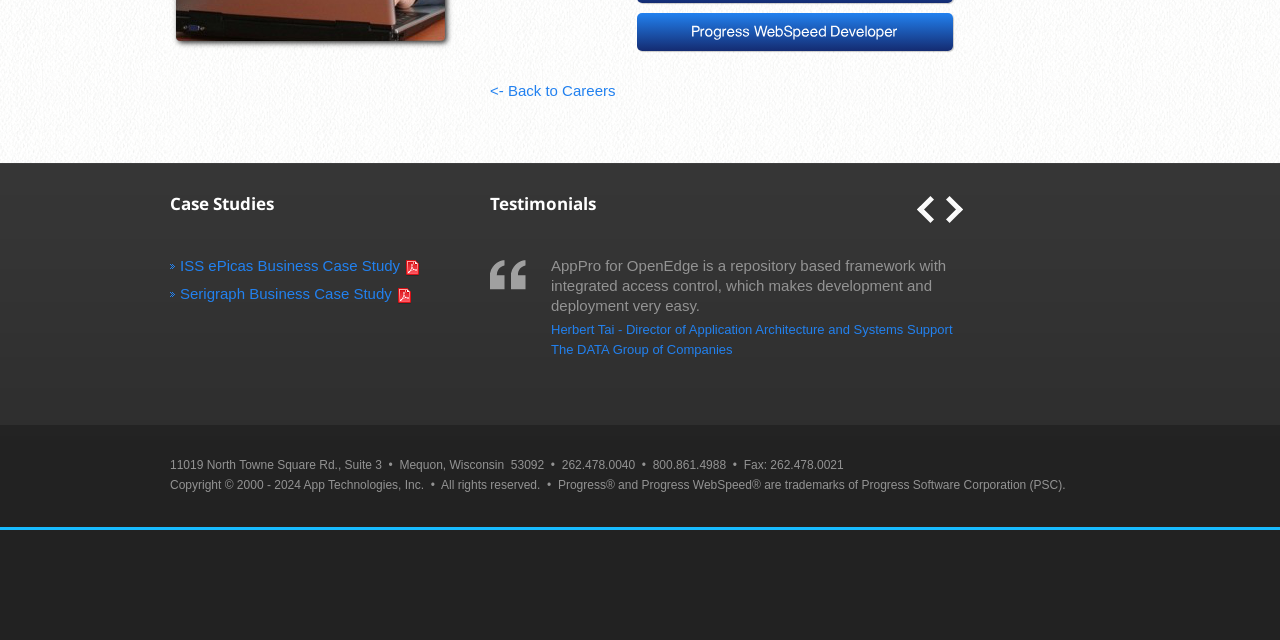Identify the bounding box coordinates for the UI element described by the following text: "Prev". Provide the coordinates as four float numbers between 0 and 1, in the format [left, top, right, bottom].

[0.716, 0.307, 0.73, 0.349]